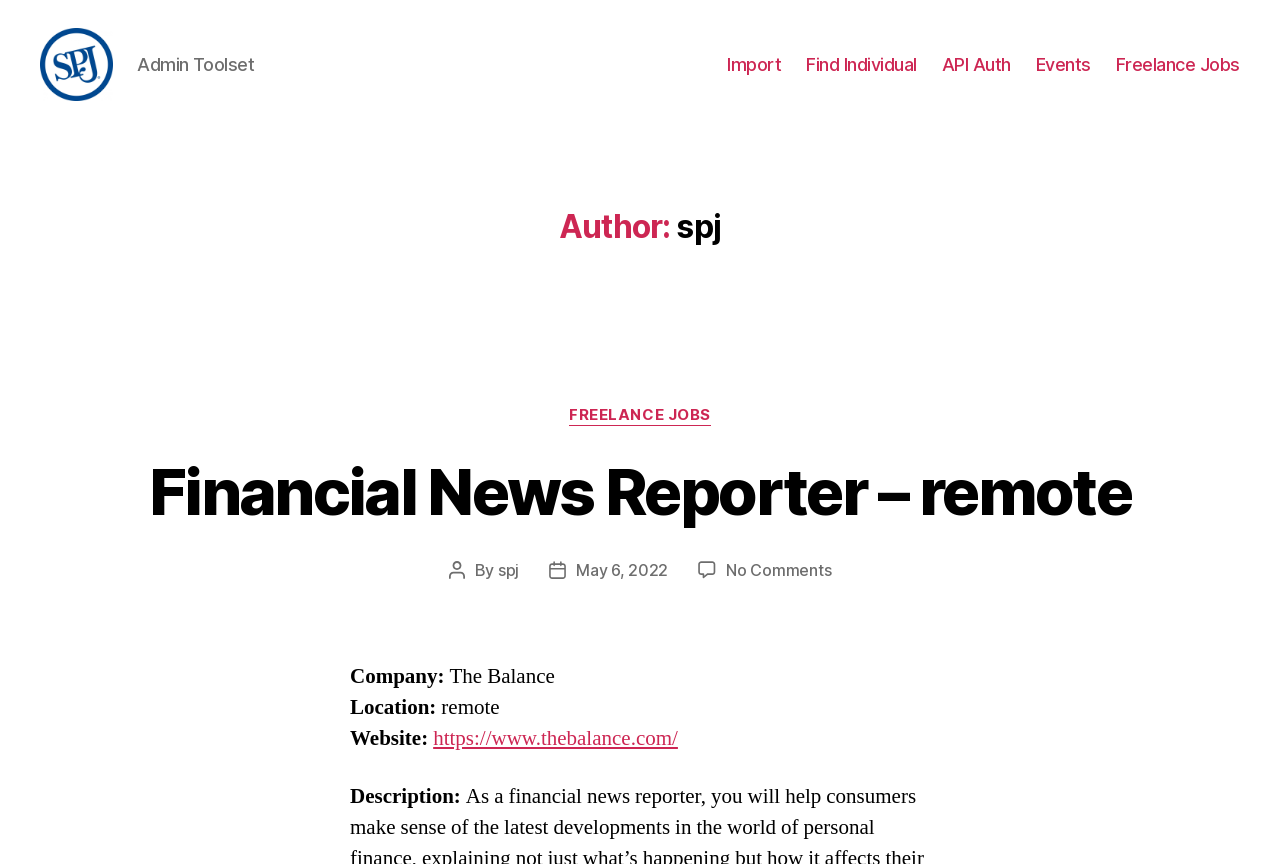Please provide a comprehensive answer to the question based on the screenshot: What is the company of the job?

The company of the job can be found in the section below the header, where it says 'Company: The Balance'. This information is provided to identify the company that is offering the job.